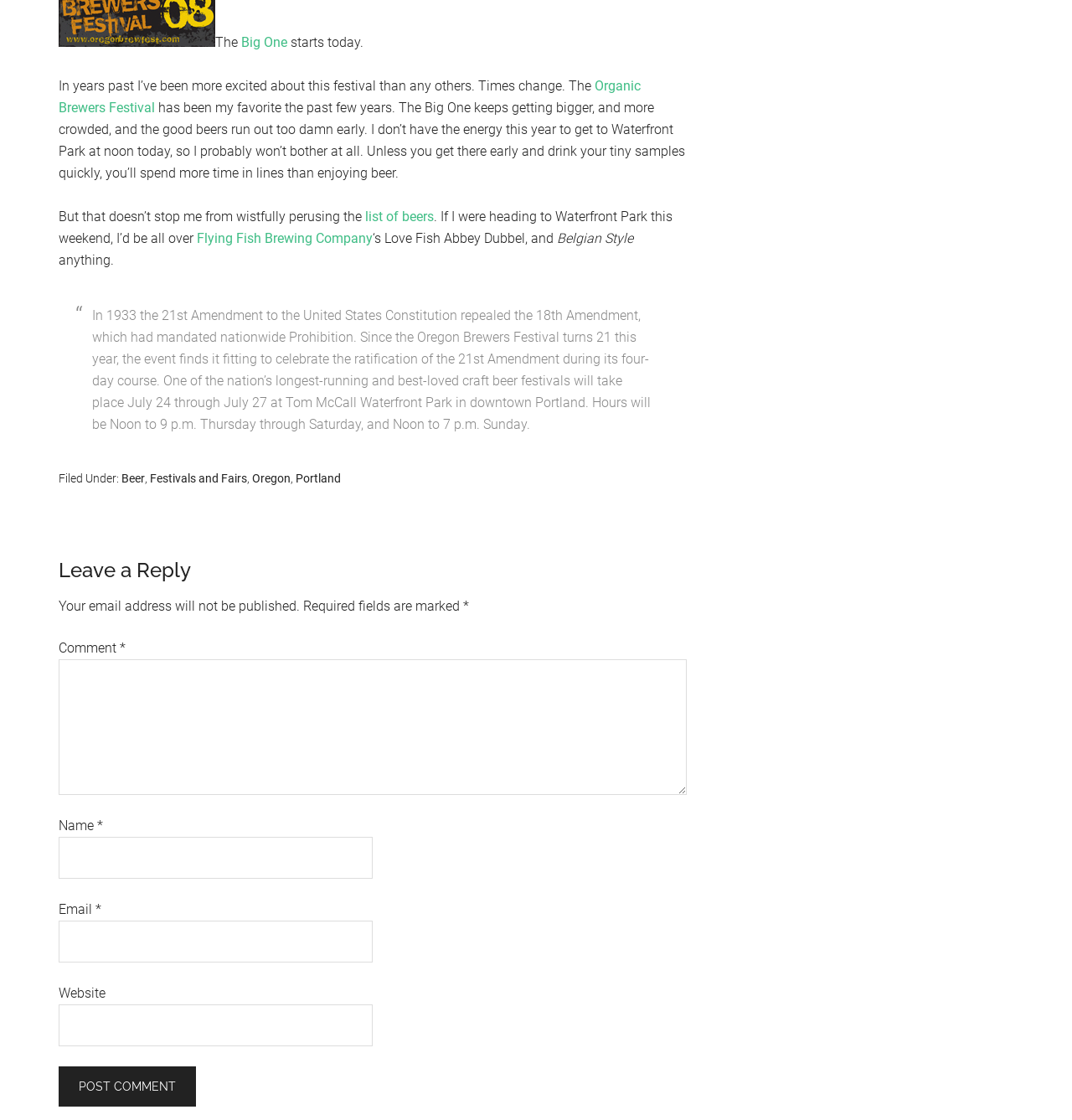Give the bounding box coordinates for this UI element: "parent_node: Email * aria-describedby="email-notes" name="email"". The coordinates should be four float numbers between 0 and 1, arranged as [left, top, right, bottom].

[0.055, 0.822, 0.348, 0.86]